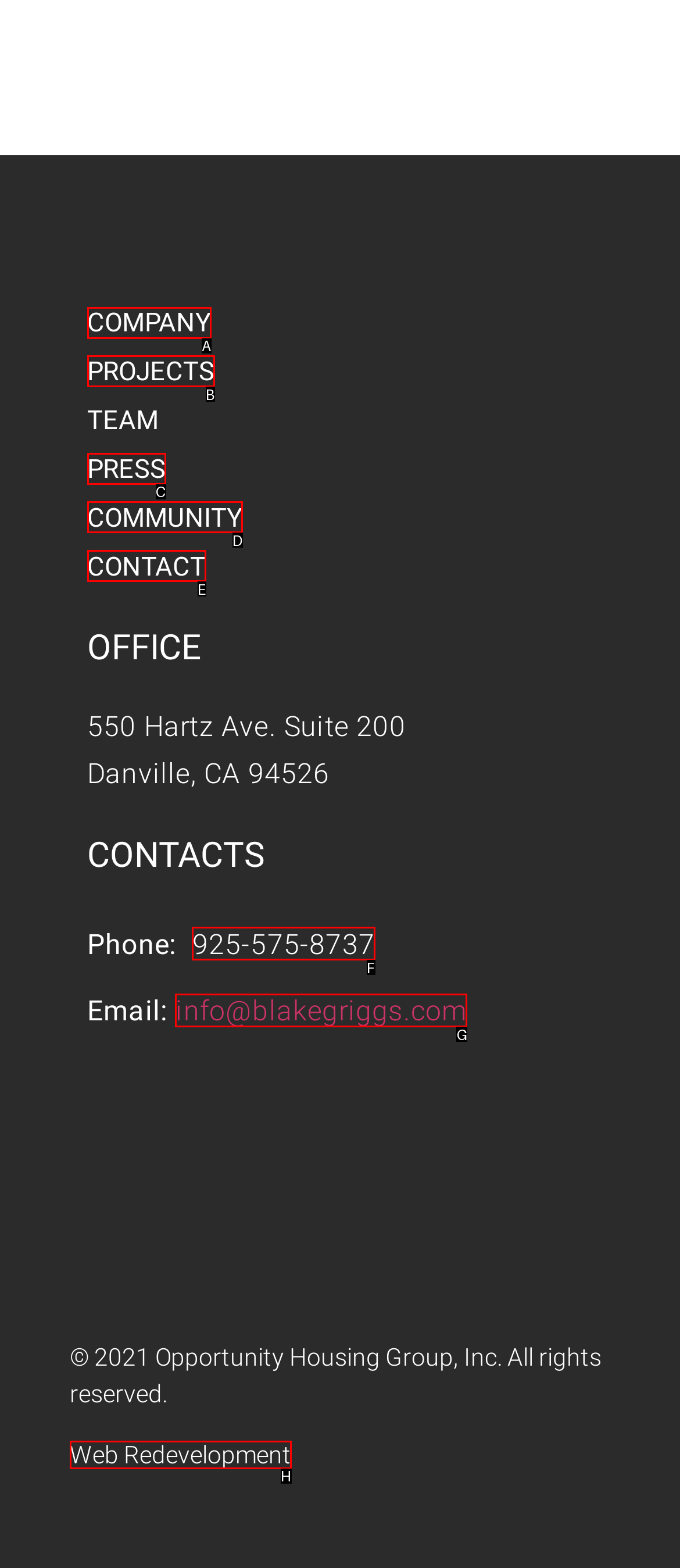Select the letter of the UI element that matches this task: Send an email to the office
Provide the answer as the letter of the correct choice.

G